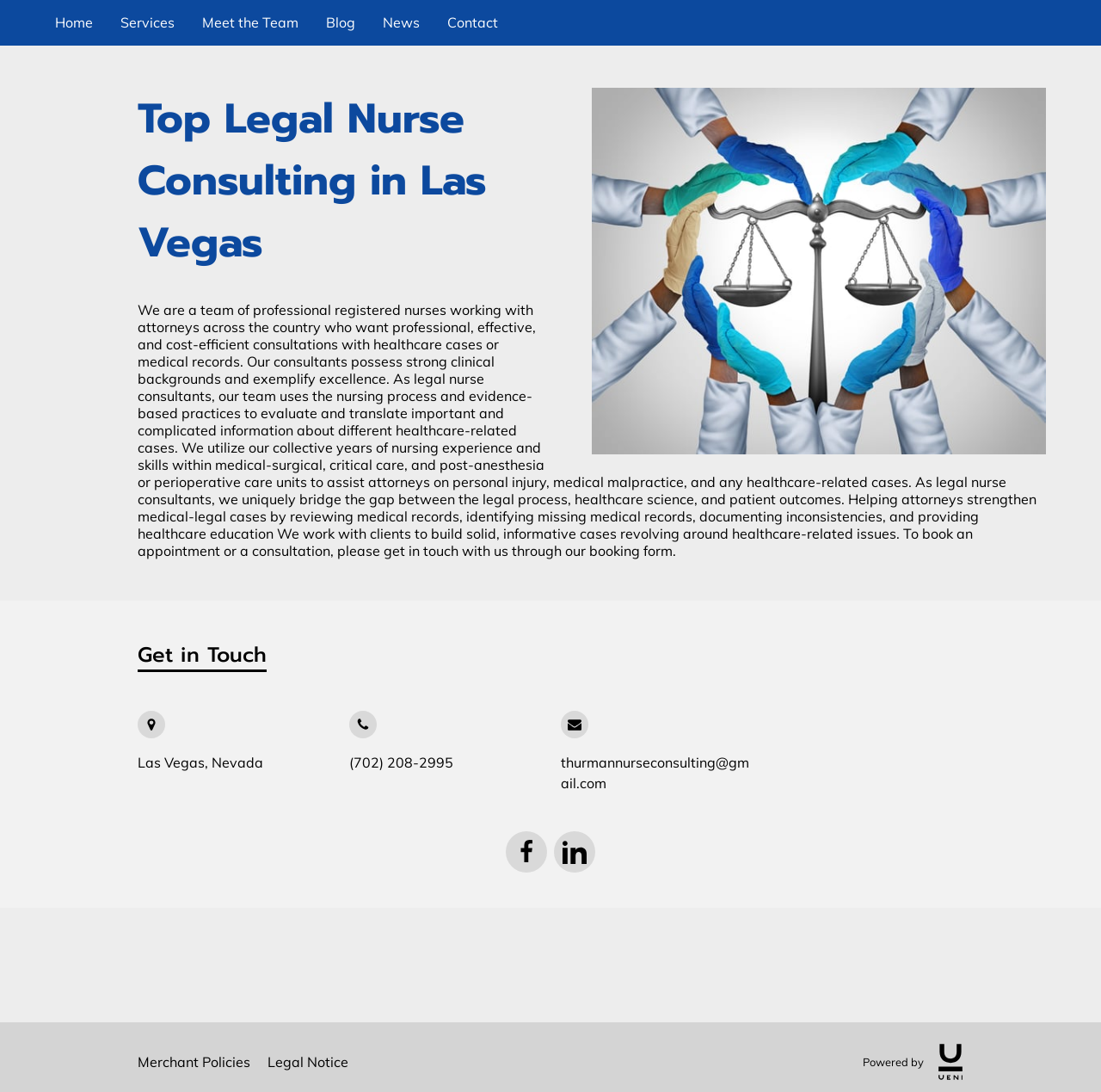Show the bounding box coordinates for the HTML element as described: "parent_node: Powered by".

[0.852, 0.949, 0.875, 0.996]